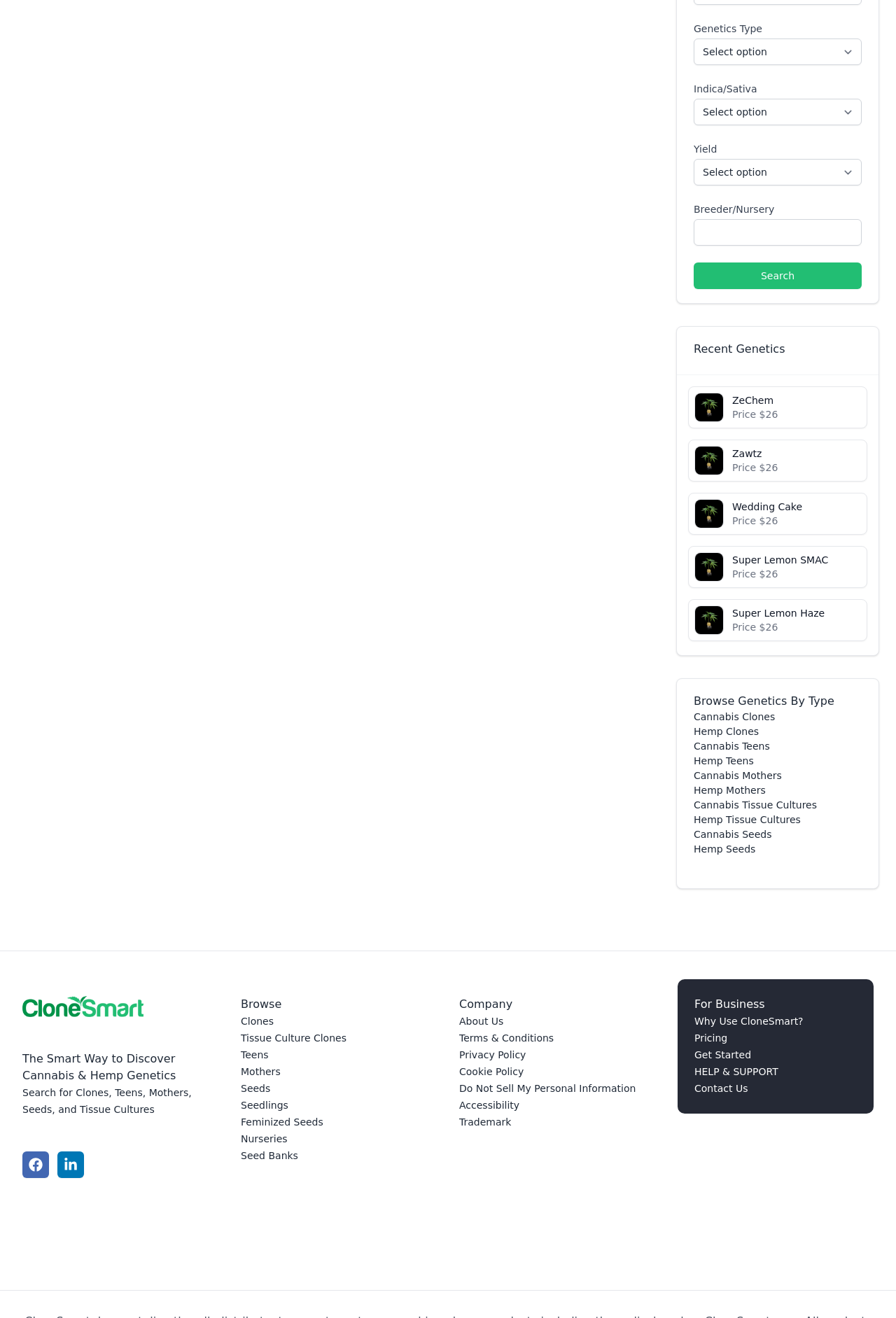What type of information is provided in the 'Company' section?
Using the visual information, answer the question in a single word or phrase.

Company information